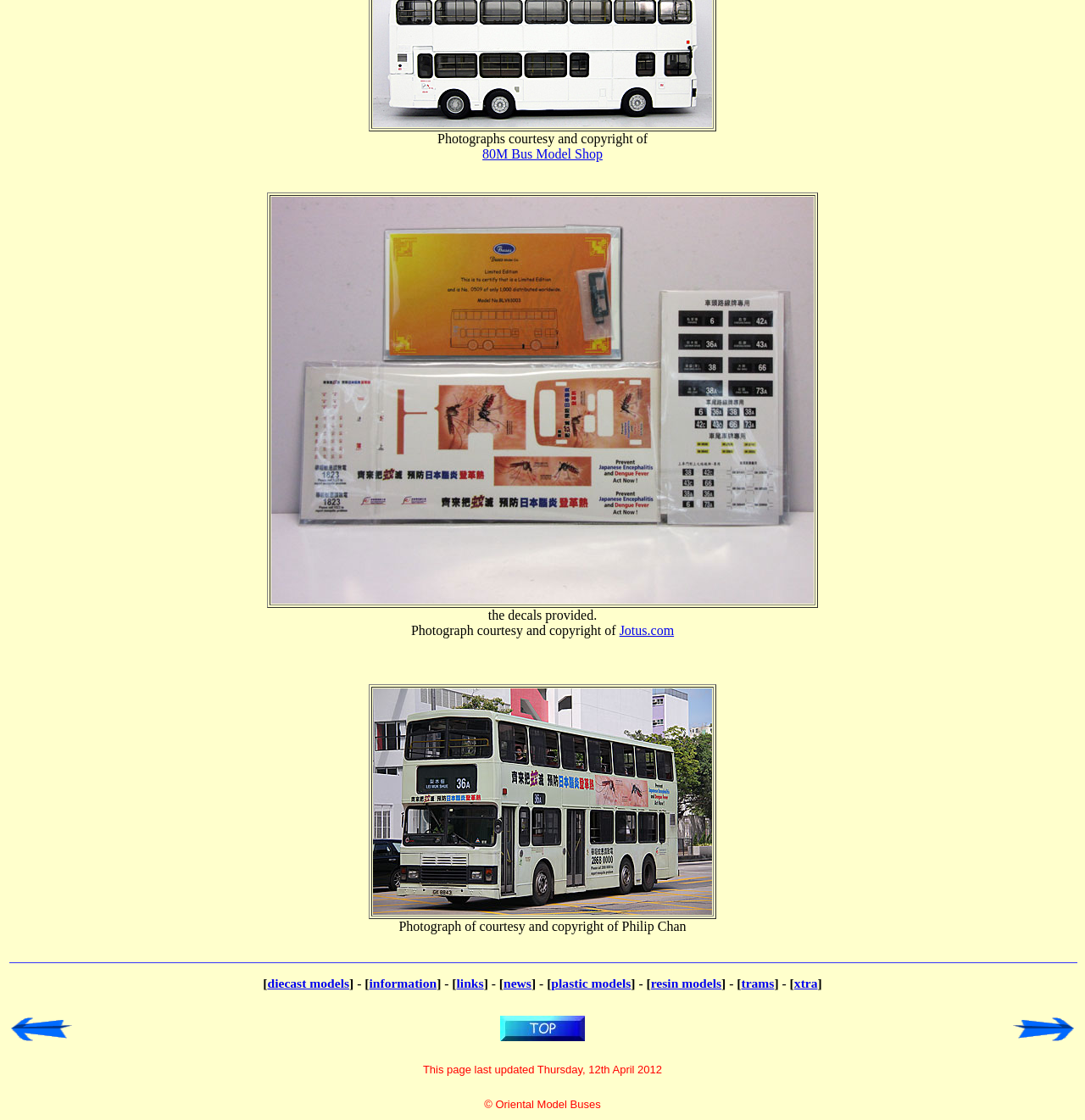Please give a succinct answer using a single word or phrase:
Who provided the photograph of the bus?

Jotus.com